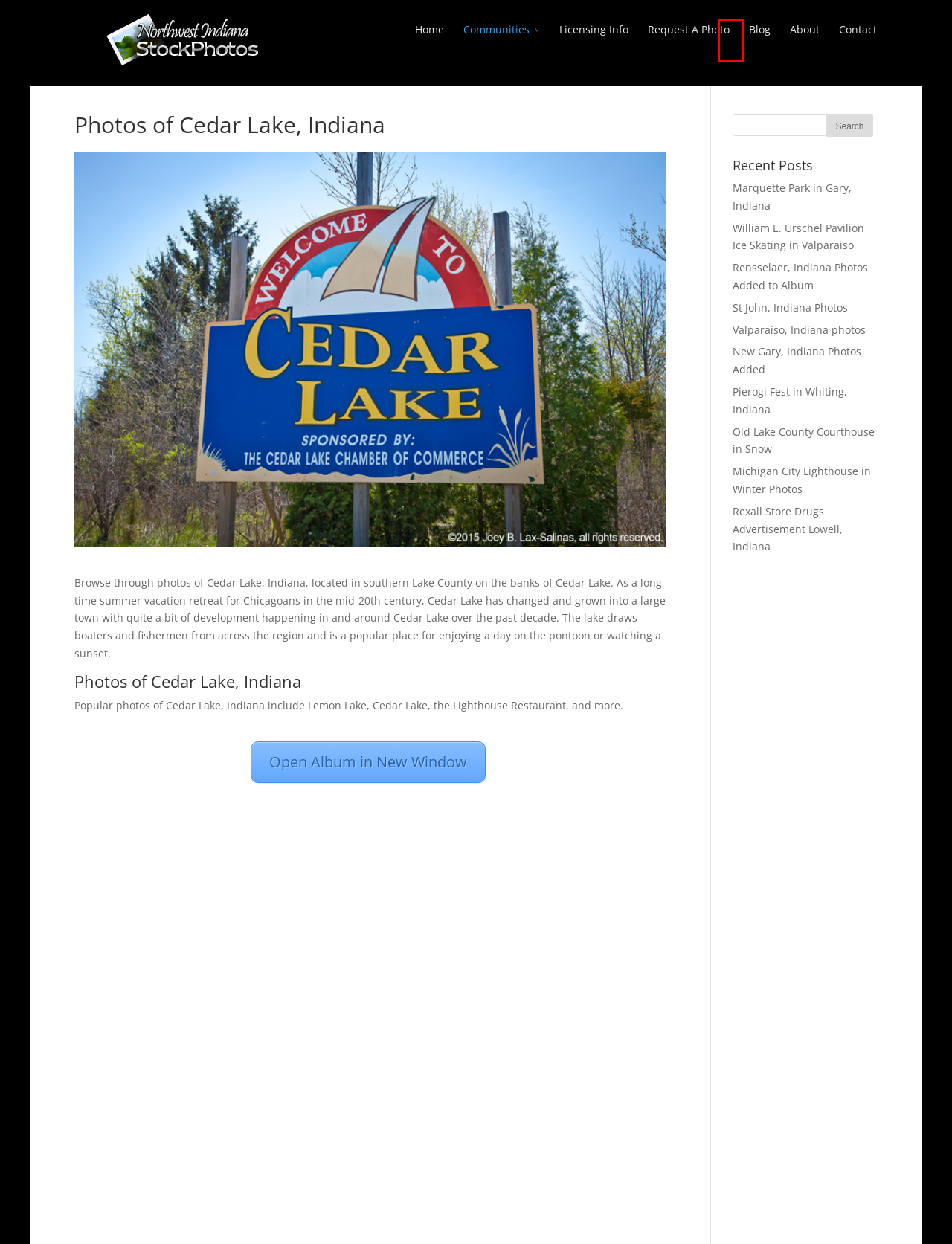You are presented with a screenshot of a webpage with a red bounding box. Select the webpage description that most closely matches the new webpage after clicking the element inside the red bounding box. The options are:
A. Michigan City, Indiana Lighthouse in the Winter
B. Downtown Lowell, Indiana Building Advertisement
C. Gary Indiana Photos - Miller Beach, Marquette Park
D. Buy Photos of Northwest Indiana - Order Prints, License for Commercial Use
E. Photographer Joey B. Lax-Salinas, NW Indiana Photographer
F. Pierogi Fest in Whiting, Indiana
G. Northwest Indiana Photos - Prints & Licensing Available
H. Photos of Northwest Indiana - NorthwestIndianaPhotos.com

D